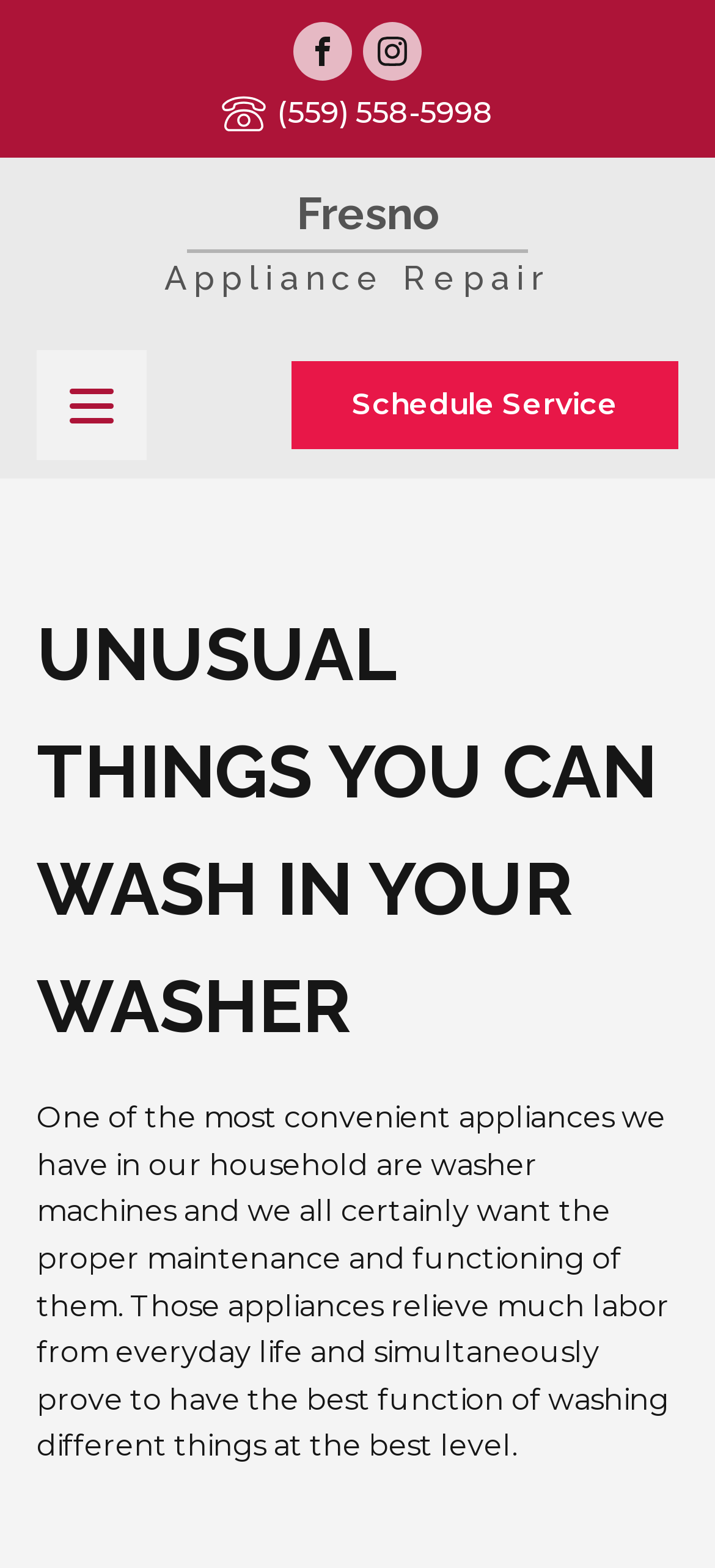Refer to the screenshot and give an in-depth answer to this question: What is the phone number of Fresno Appliance Repair?

I found the phone number by looking at the link element with the text '(559) 558-5998' which is located at the top of the page, near the social media links.